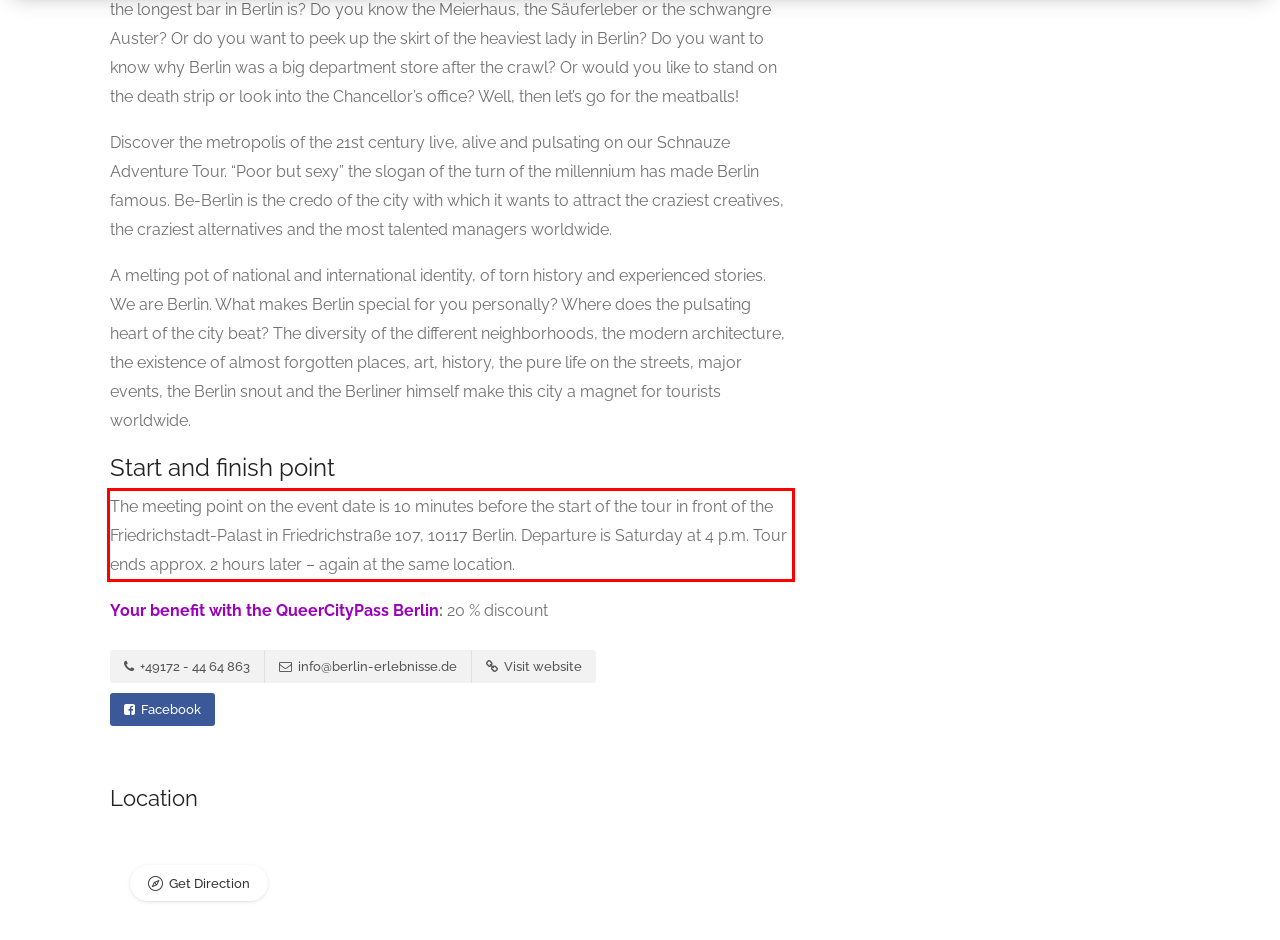Please take the screenshot of the webpage, find the red bounding box, and generate the text content that is within this red bounding box.

The meeting point on the event date is 10 minutes before the start of the tour in front of the Friedrichstadt-Palast in Friedrichstraße 107, 10117 Berlin. Departure is Saturday at 4 p.m. Tour ends approx. 2 hours later – again at the same location.